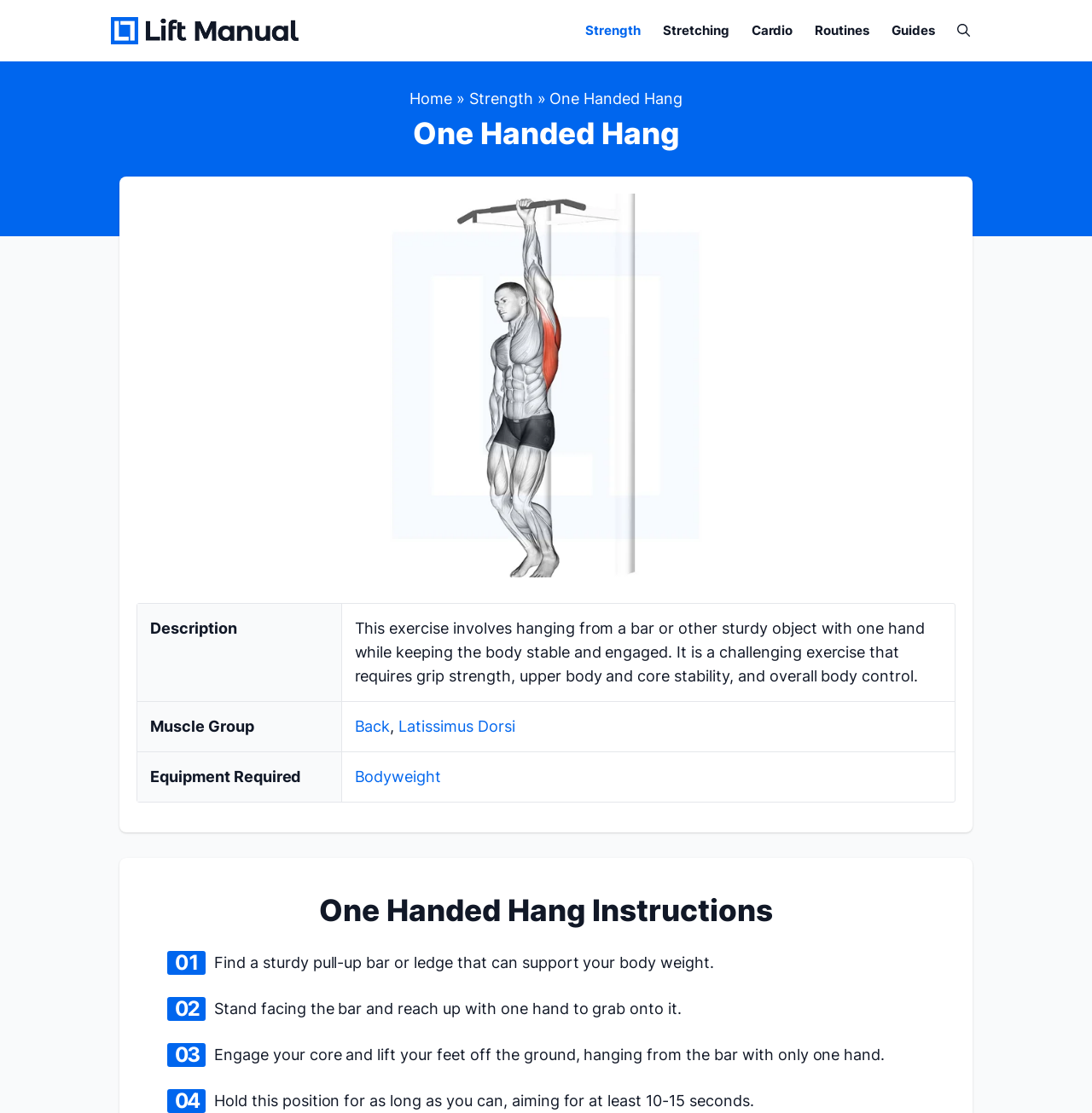Identify the bounding box coordinates for the element you need to click to achieve the following task: "Click on the 'Back' link". The coordinates must be four float values ranging from 0 to 1, formatted as [left, top, right, bottom].

[0.325, 0.644, 0.357, 0.66]